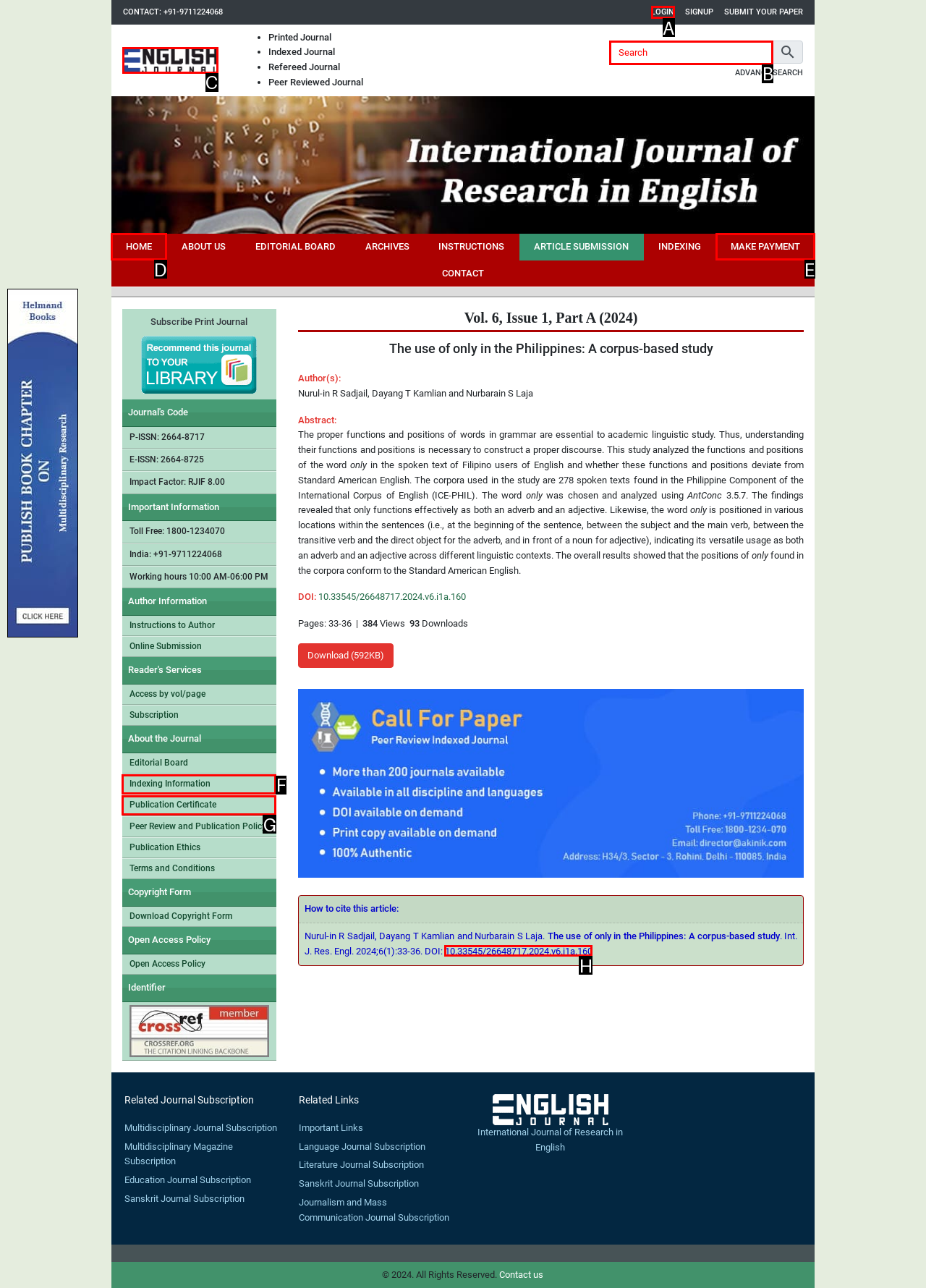Select the letter of the UI element you need to click to complete this task: Read 'Auto Body and Collision Repair in Pasadena: A Winning Combination' post.

None